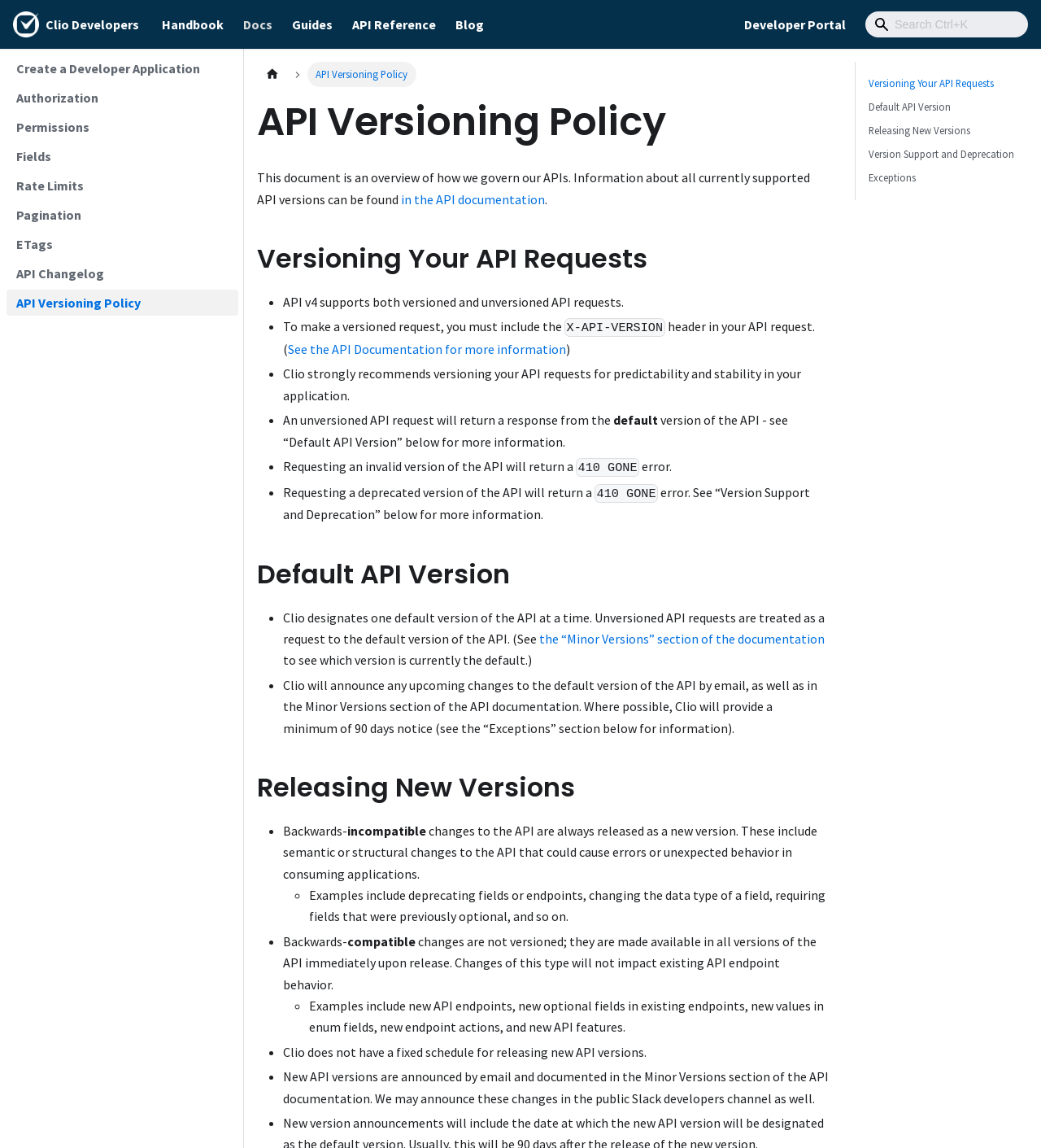Predict the bounding box for the UI component with the following description: "Authorization".

[0.006, 0.074, 0.229, 0.096]